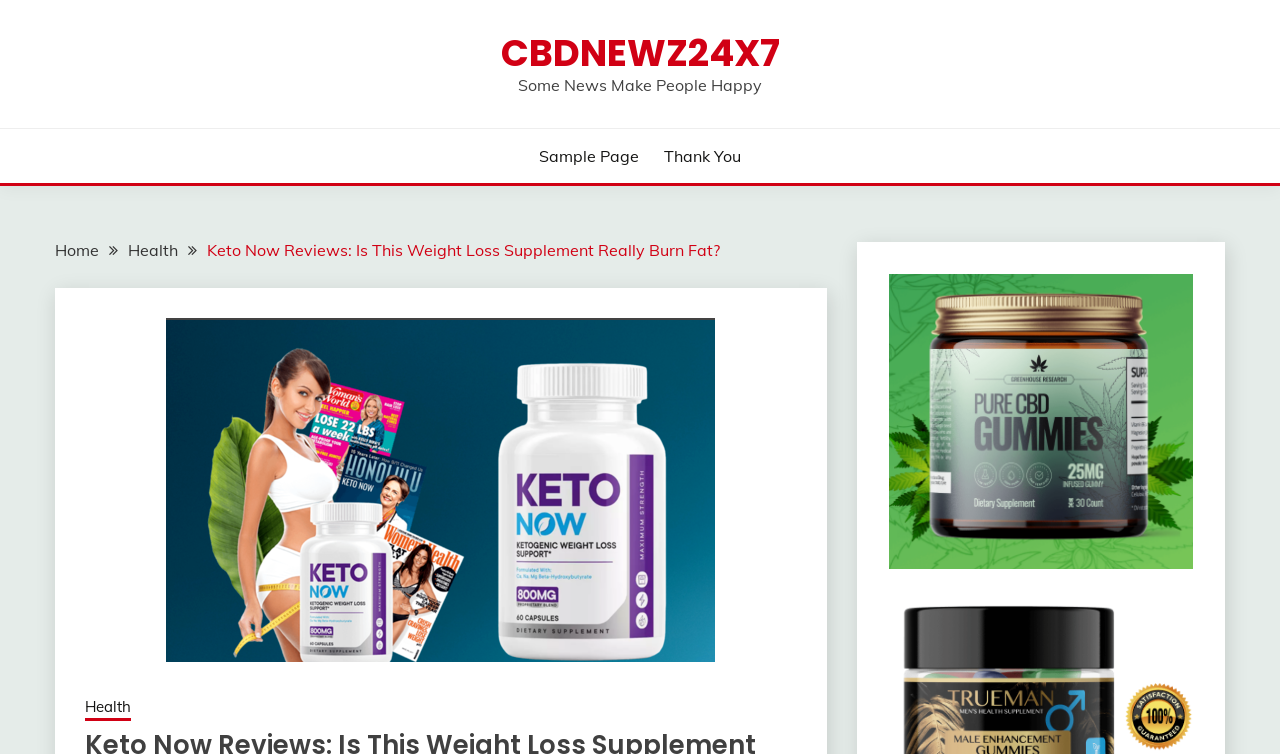What is the text above the 'Sample Page' link? Using the information from the screenshot, answer with a single word or phrase.

Some News Make People Happy